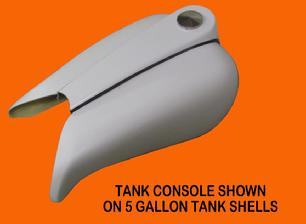What is the compatibility of the tank console?
Offer a detailed and exhaustive answer to the question.

The caption states that the tank console is designed specifically for 5-gallon tank shells, and the text at the bottom of the image reads 'TANK CONSOLE SHOWN ON 5 GALLON TANK SHELLS', indicating its compatibility with specific tank sizes for customization purposes.